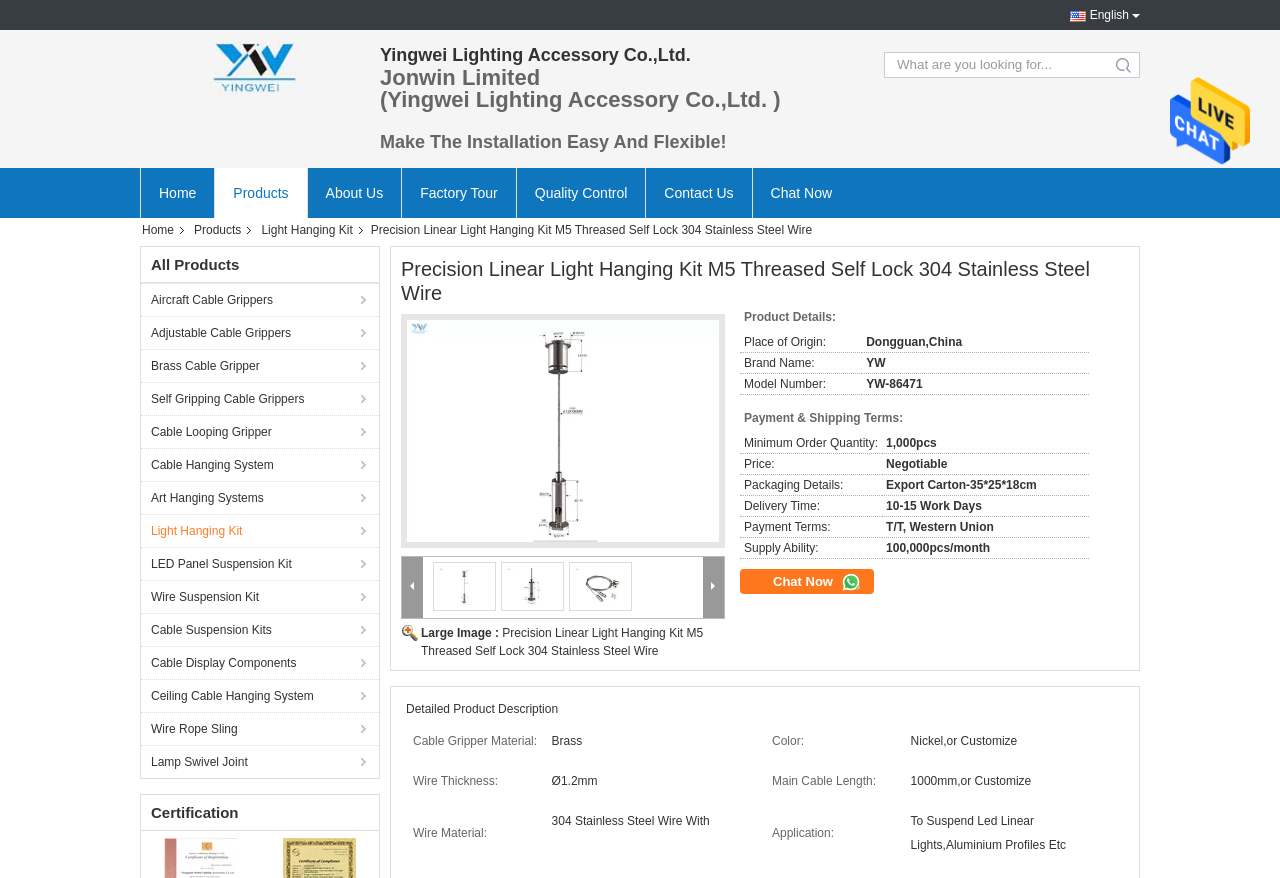Please specify the bounding box coordinates of the area that should be clicked to accomplish the following instruction: "send a message". The coordinates should consist of four float numbers between 0 and 1, i.e., [left, top, right, bottom].

[0.914, 0.132, 0.977, 0.148]